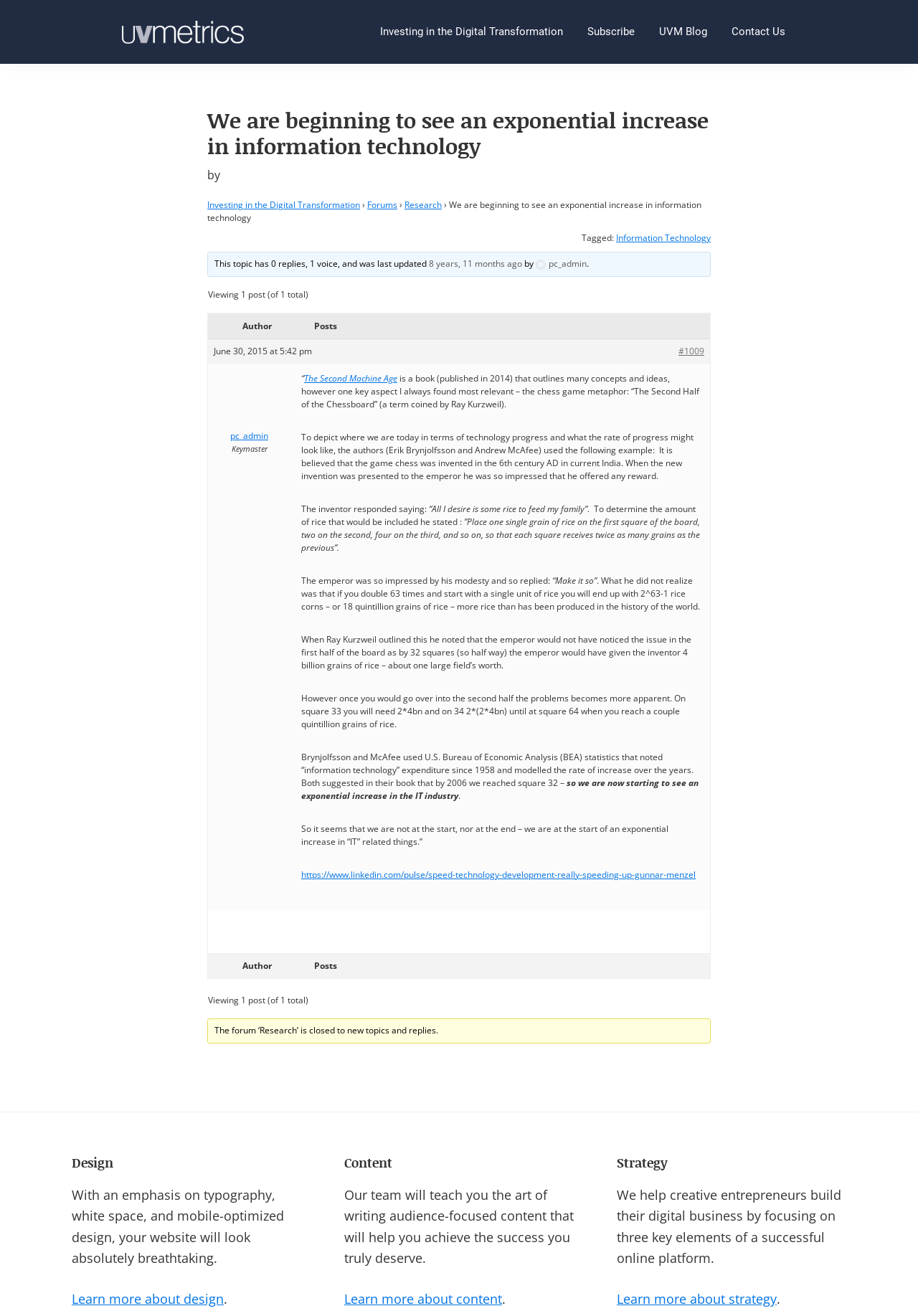Predict the bounding box of the UI element based on this description: "Information Technology".

[0.671, 0.176, 0.774, 0.185]